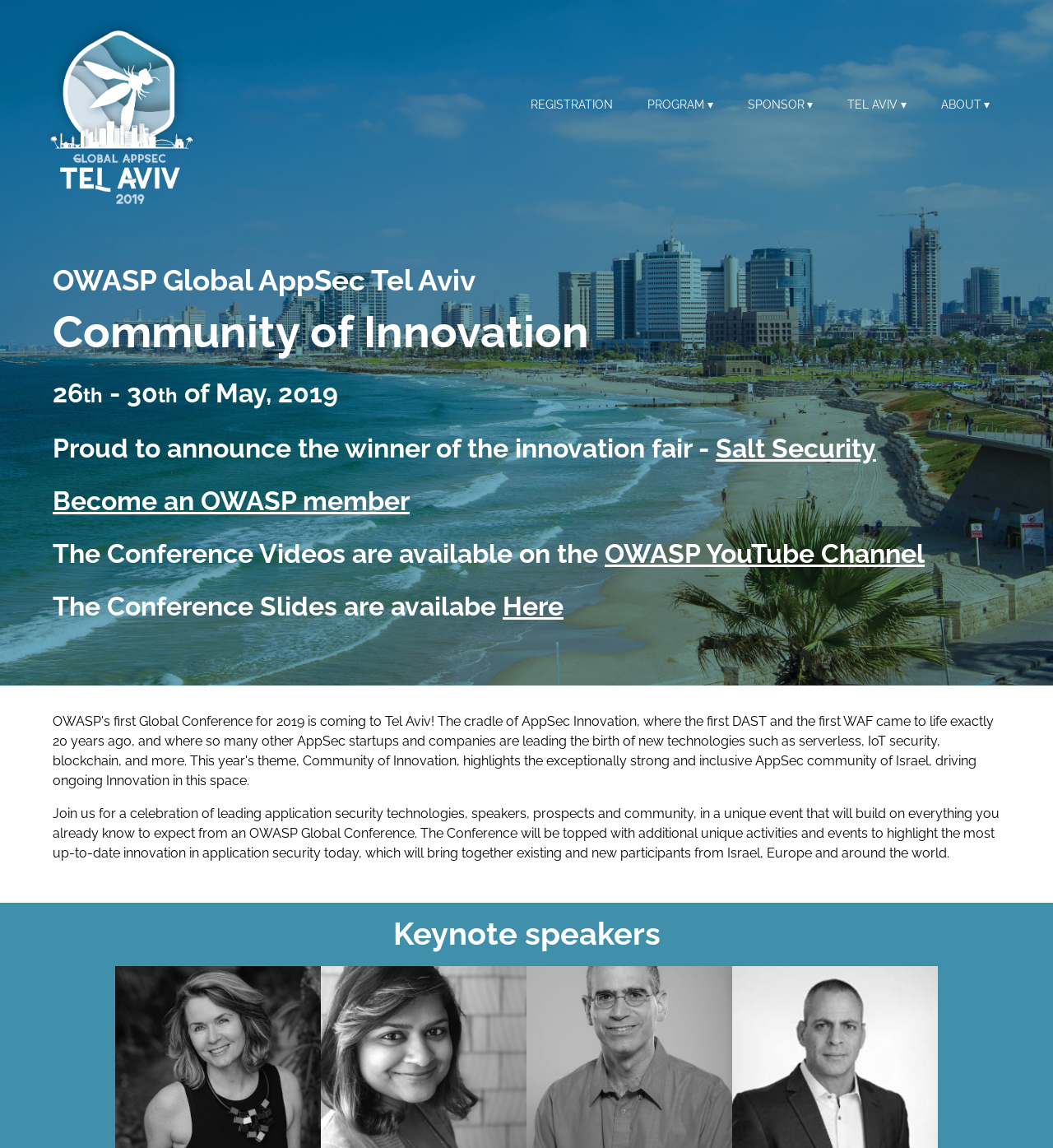What is the purpose of the conference?
Based on the image, provide a one-word or brief-phrase response.

Celebration of leading application security technologies